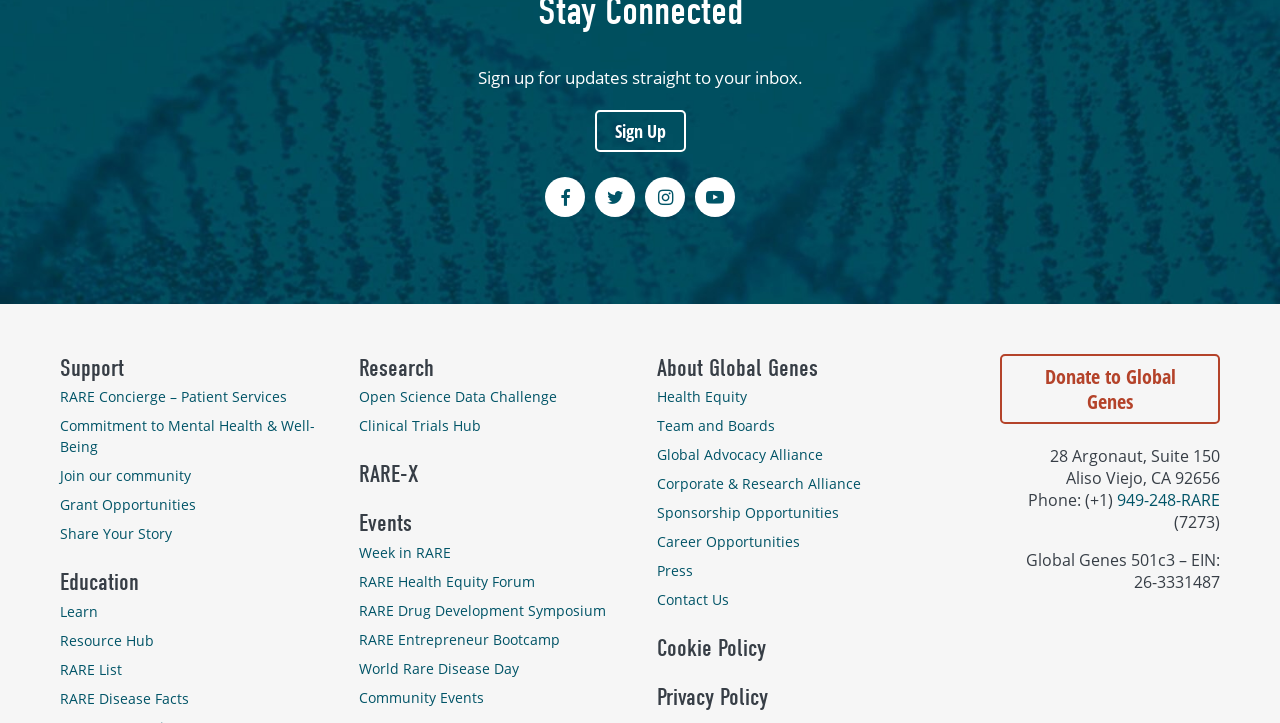Determine the bounding box coordinates for the area you should click to complete the following instruction: "Read the recent post about bathroom renovation".

None